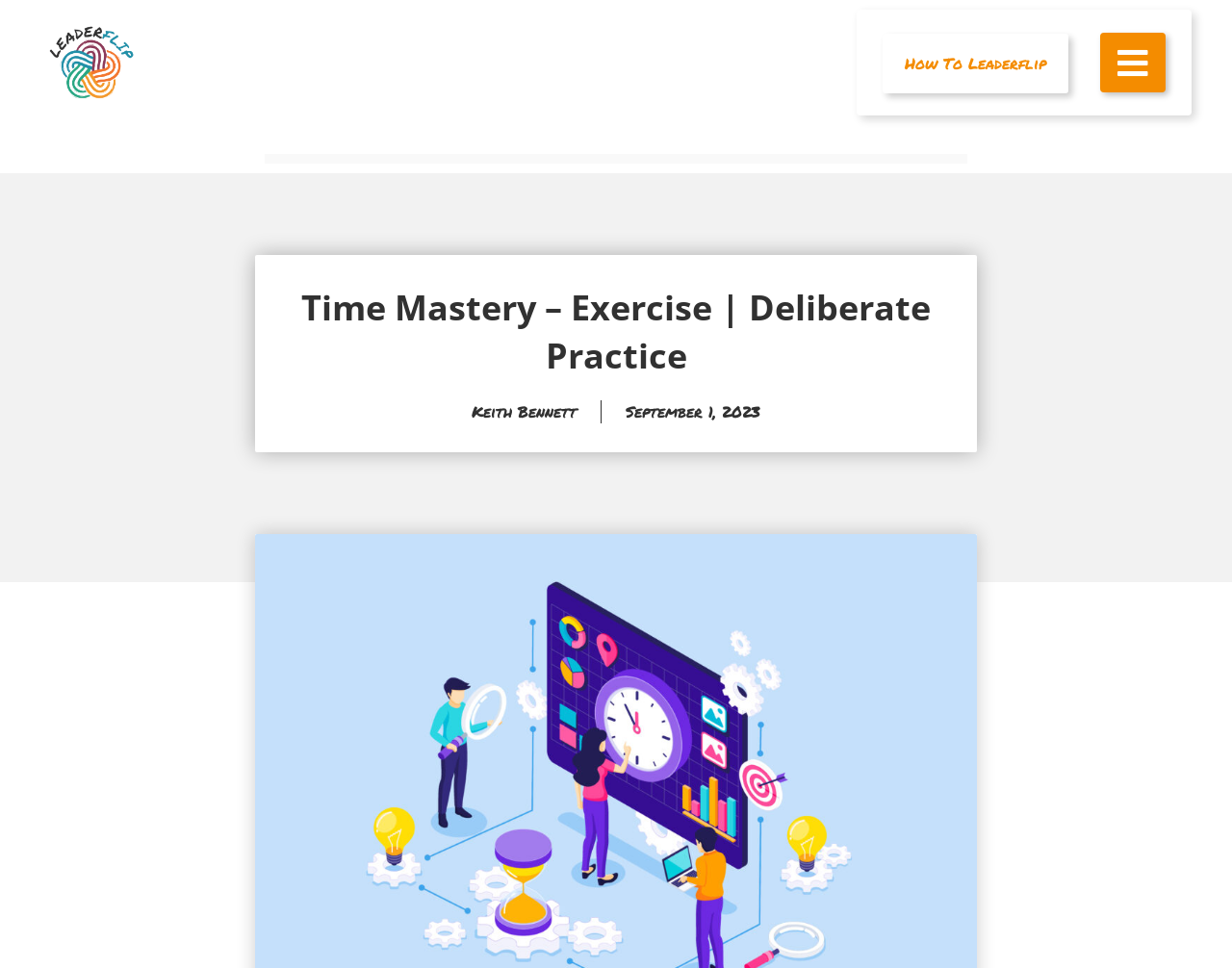Identify the bounding box for the described UI element. Provide the coordinates in (top-left x, top-left y, bottom-right x, bottom-right y) format with values ranging from 0 to 1: Top of this page

None